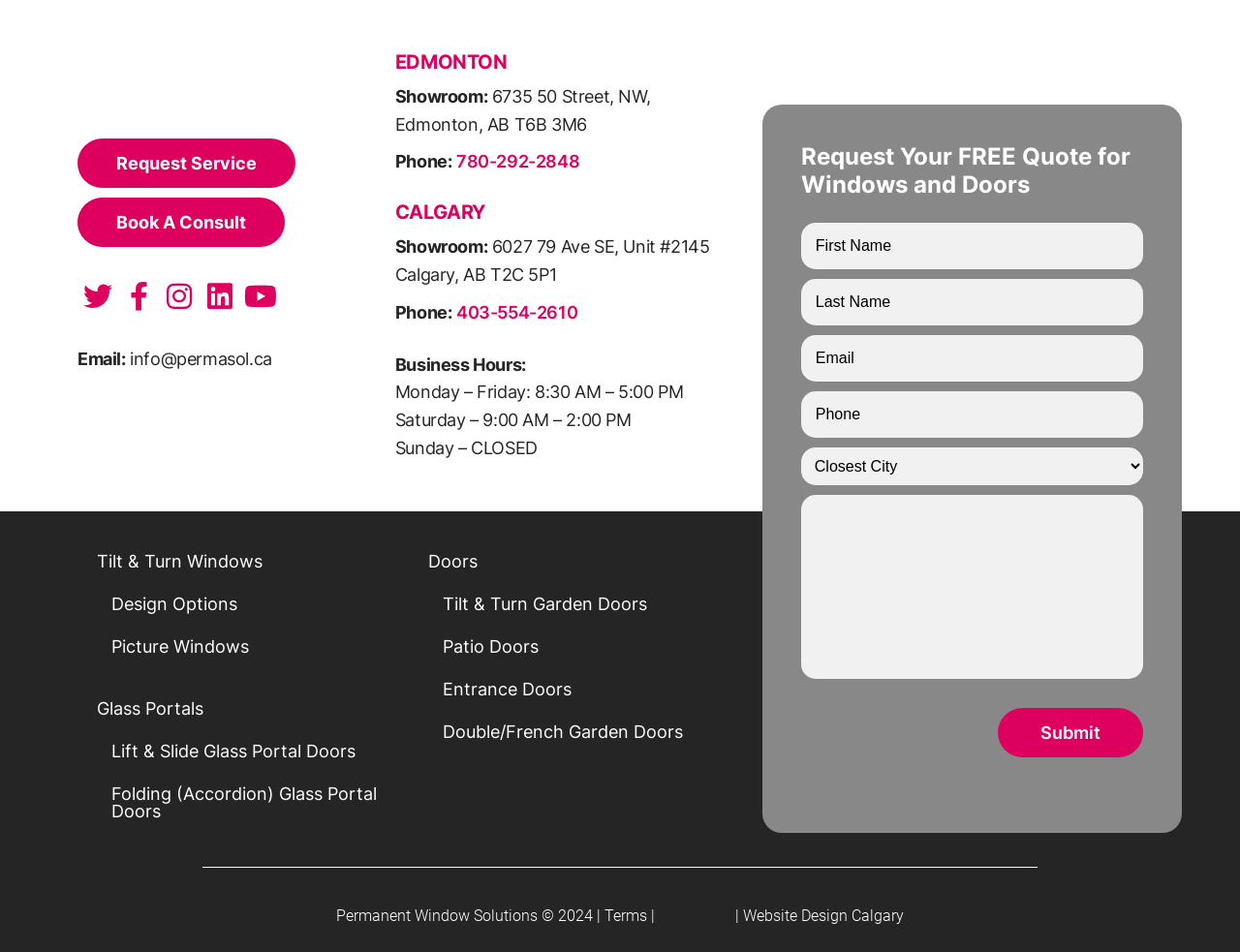Please give a concise answer to this question using a single word or phrase: 
What is the phone number for the Edmonton showroom?

780-292-2848